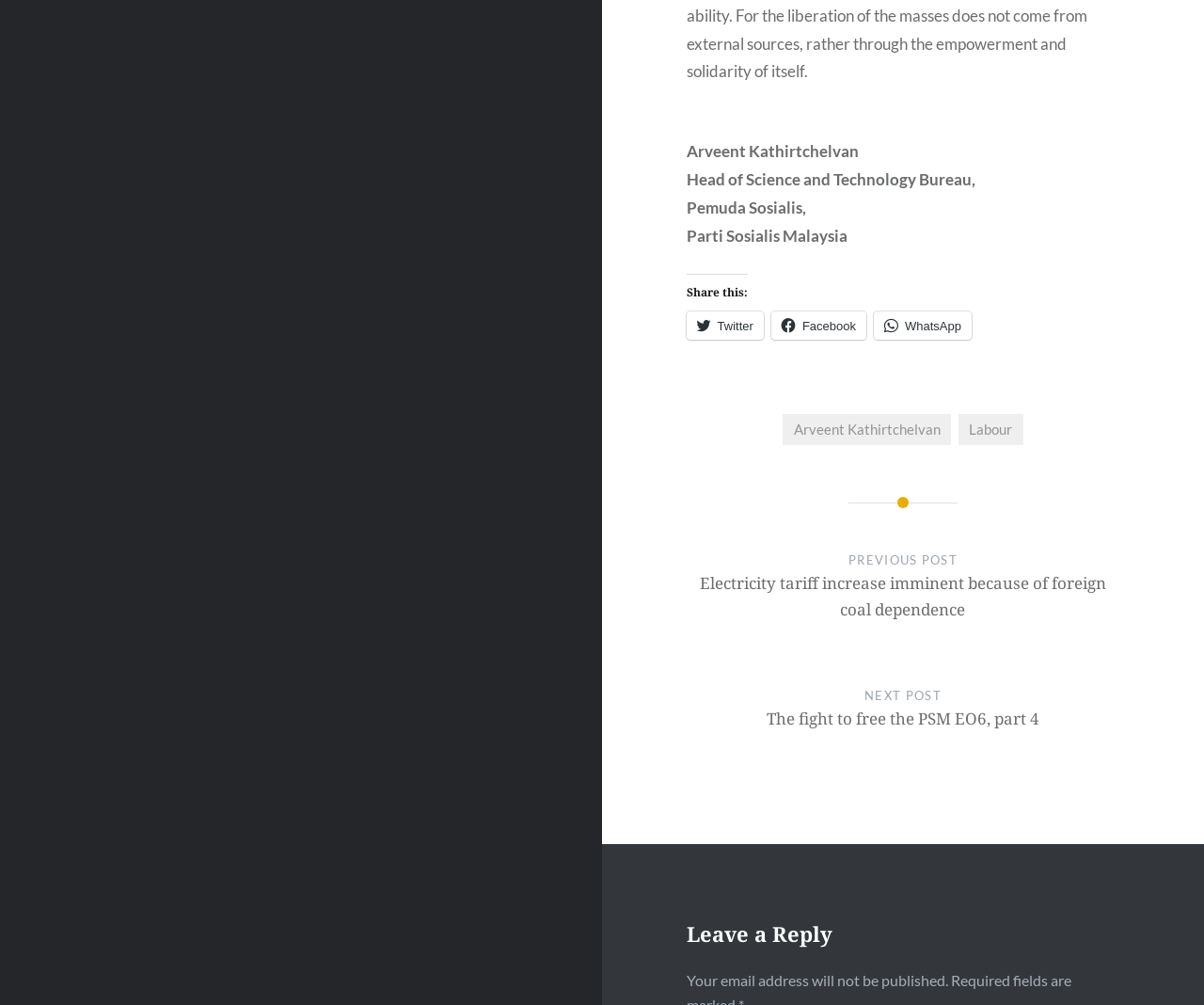What is the title of the previous post?
Examine the screenshot and reply with a single word or phrase.

Electricity tariff increase imminent because of foreign coal dependence